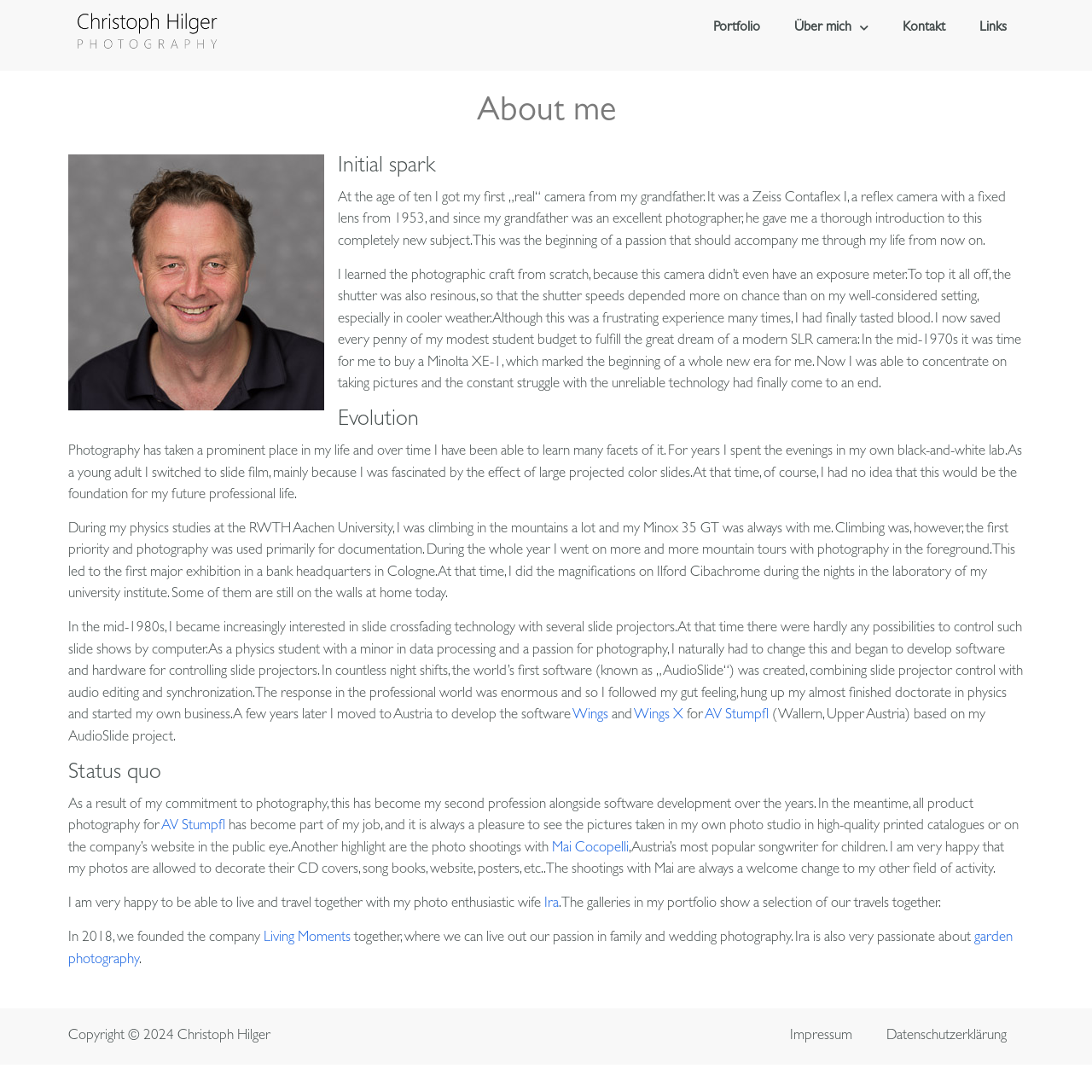Determine the coordinates of the bounding box for the clickable area needed to execute this instruction: "Visit the 'Wings' page".

[0.524, 0.649, 0.557, 0.662]